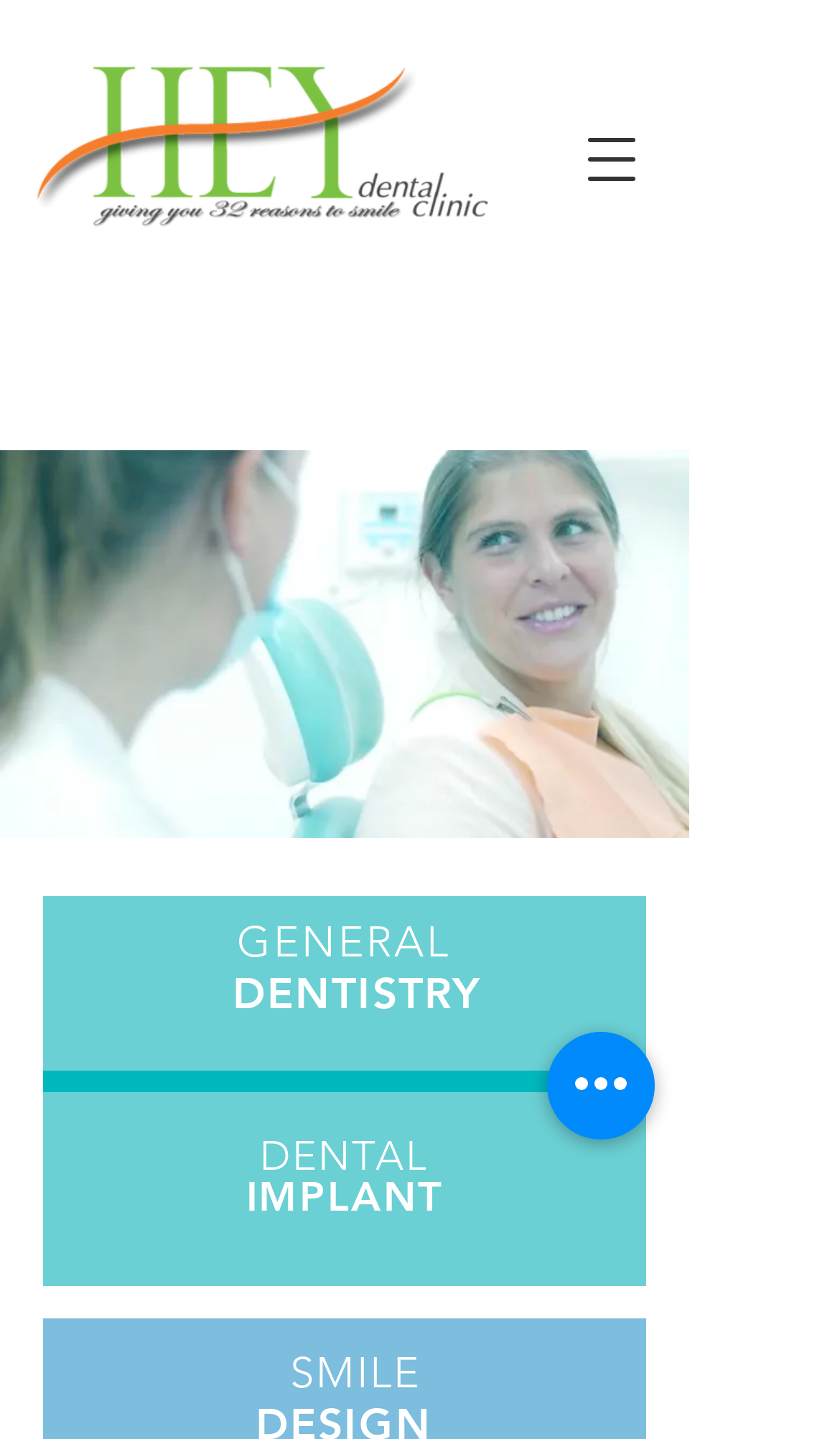Bounding box coordinates are specified in the format (top-left x, top-left y, bottom-right x, bottom-right y). All values are floating point numbers bounded between 0 and 1. Please provide the bounding box coordinate of the region this sentence describes: aria-label="Quick actions"

[0.651, 0.717, 0.779, 0.792]